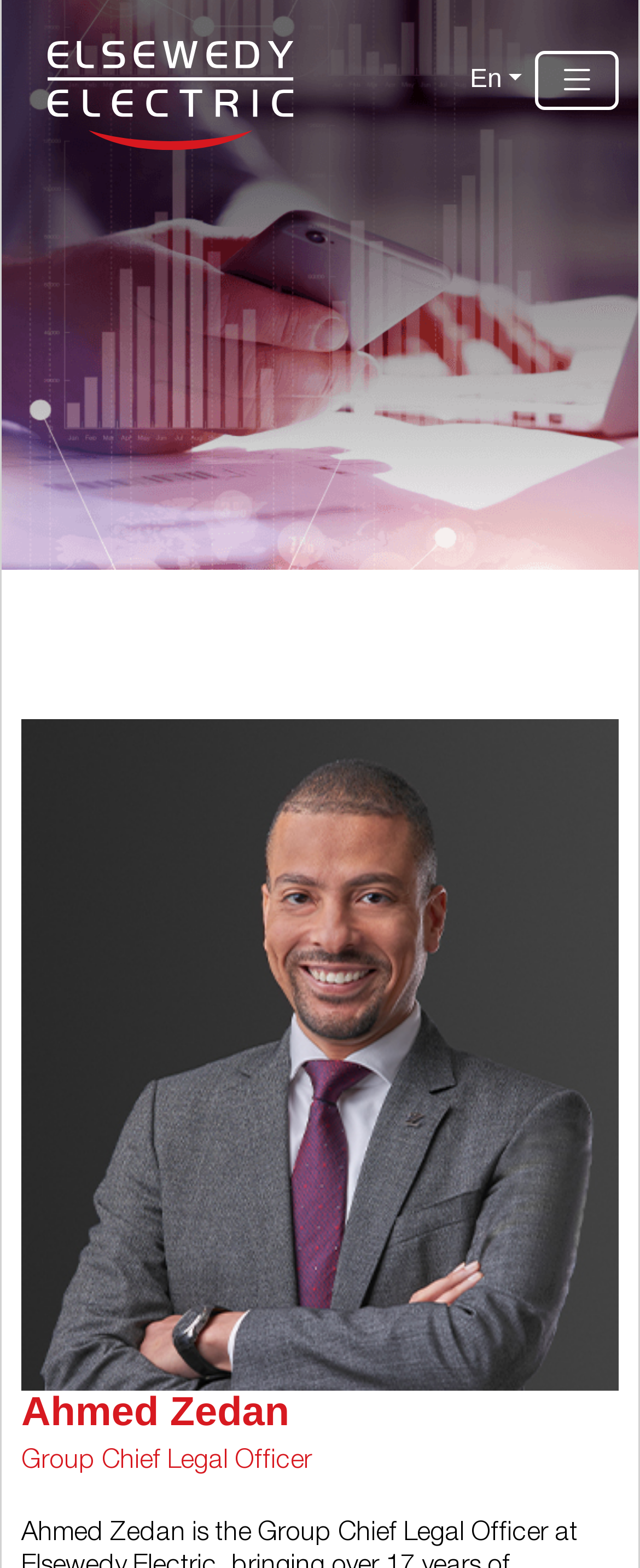Determine the bounding box coordinates in the format (top-left x, top-left y, bottom-right x, bottom-right y). Ensure all values are floating point numbers between 0 and 1. Identify the bounding box of the UI element described by: En

[0.734, 0.042, 0.815, 0.06]